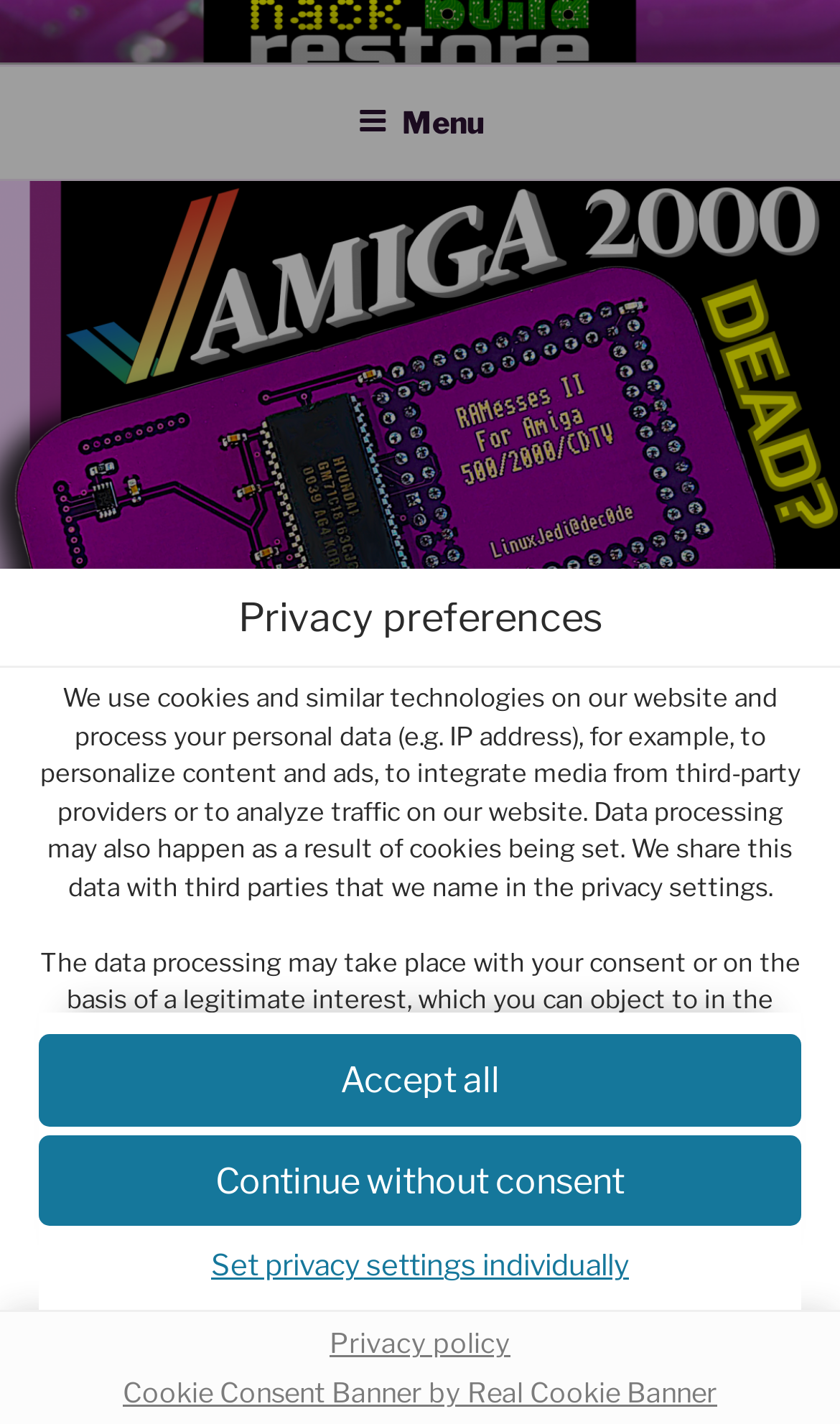Please identify the bounding box coordinates of the clickable element to fulfill the following instruction: "Go to artificial intelligence guide". The coordinates should be four float numbers between 0 and 1, i.e., [left, top, right, bottom].

None